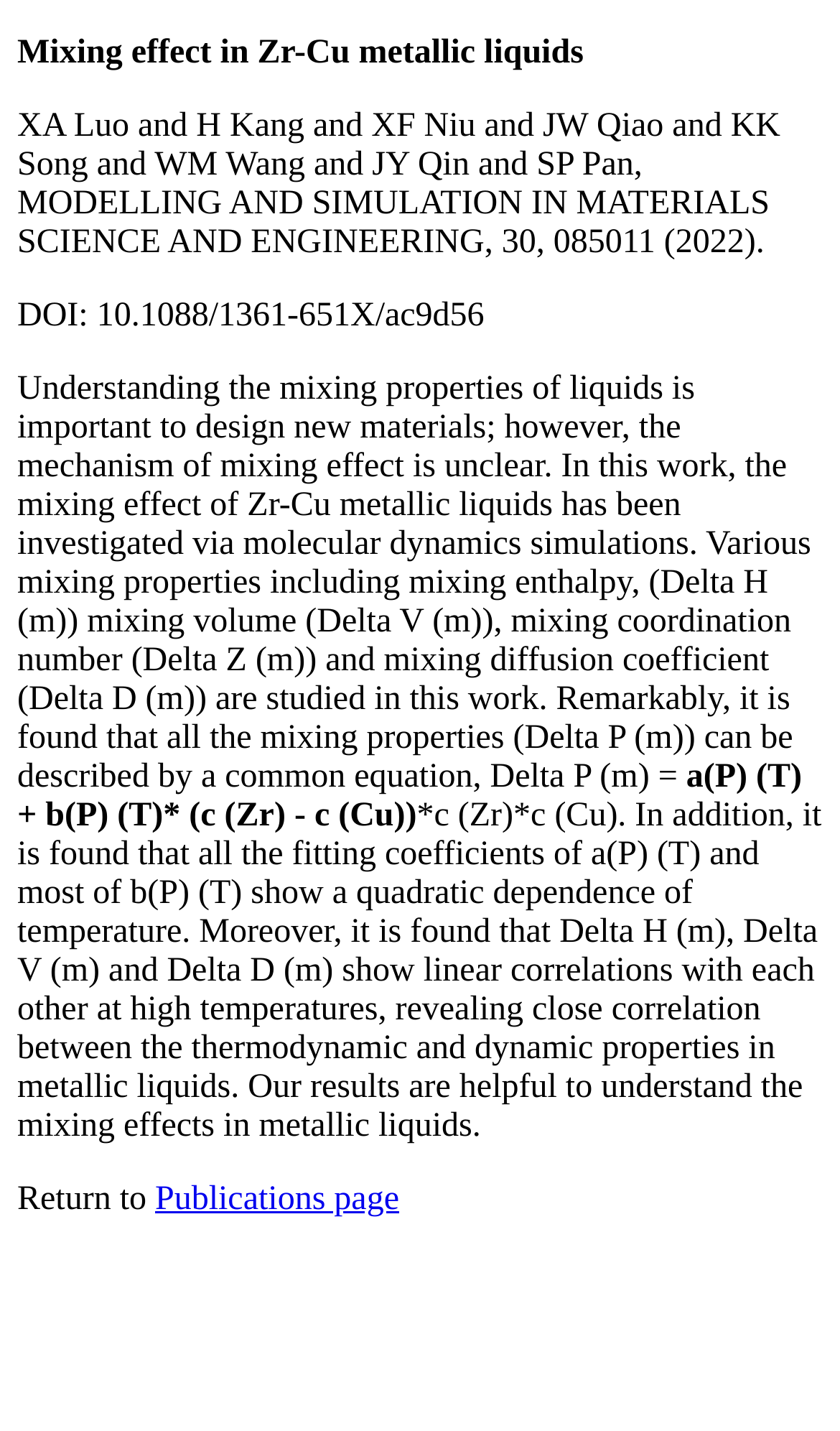Respond to the question below with a concise word or phrase:
What is the topic of this research?

Mixing effect in Zr-Cu metallic liquids